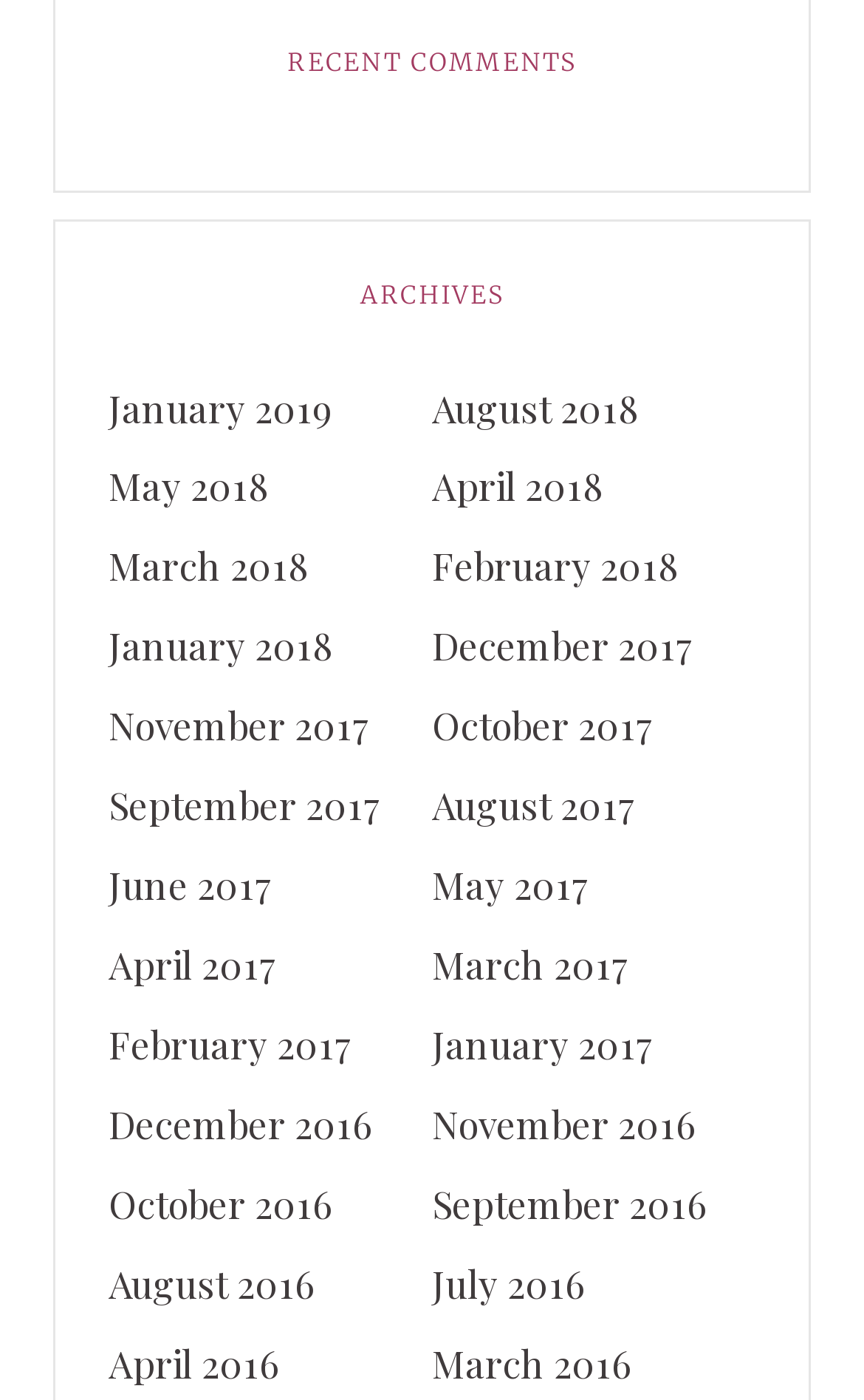Determine the bounding box coordinates of the element's region needed to click to follow the instruction: "View the 'SUBMIT YOUR IDEAS' page". Provide these coordinates as four float numbers between 0 and 1, formatted as [left, top, right, bottom].

[0.48, 0.644, 0.867, 0.776]